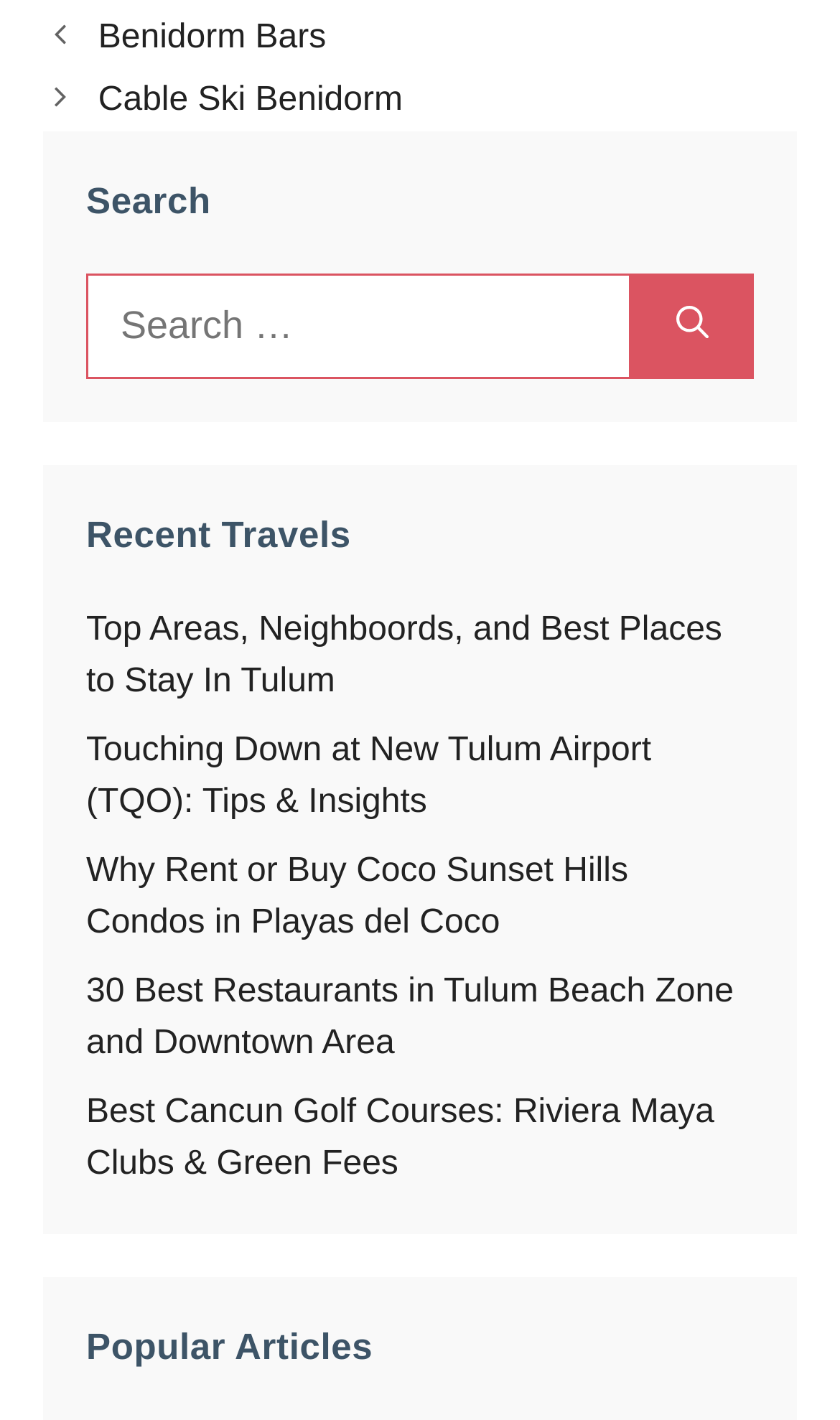What is the text of the first link in the Recent Travels section?
From the screenshot, provide a brief answer in one word or phrase.

Top Areas, Neighboords, and Best Places to Stay In Tulum